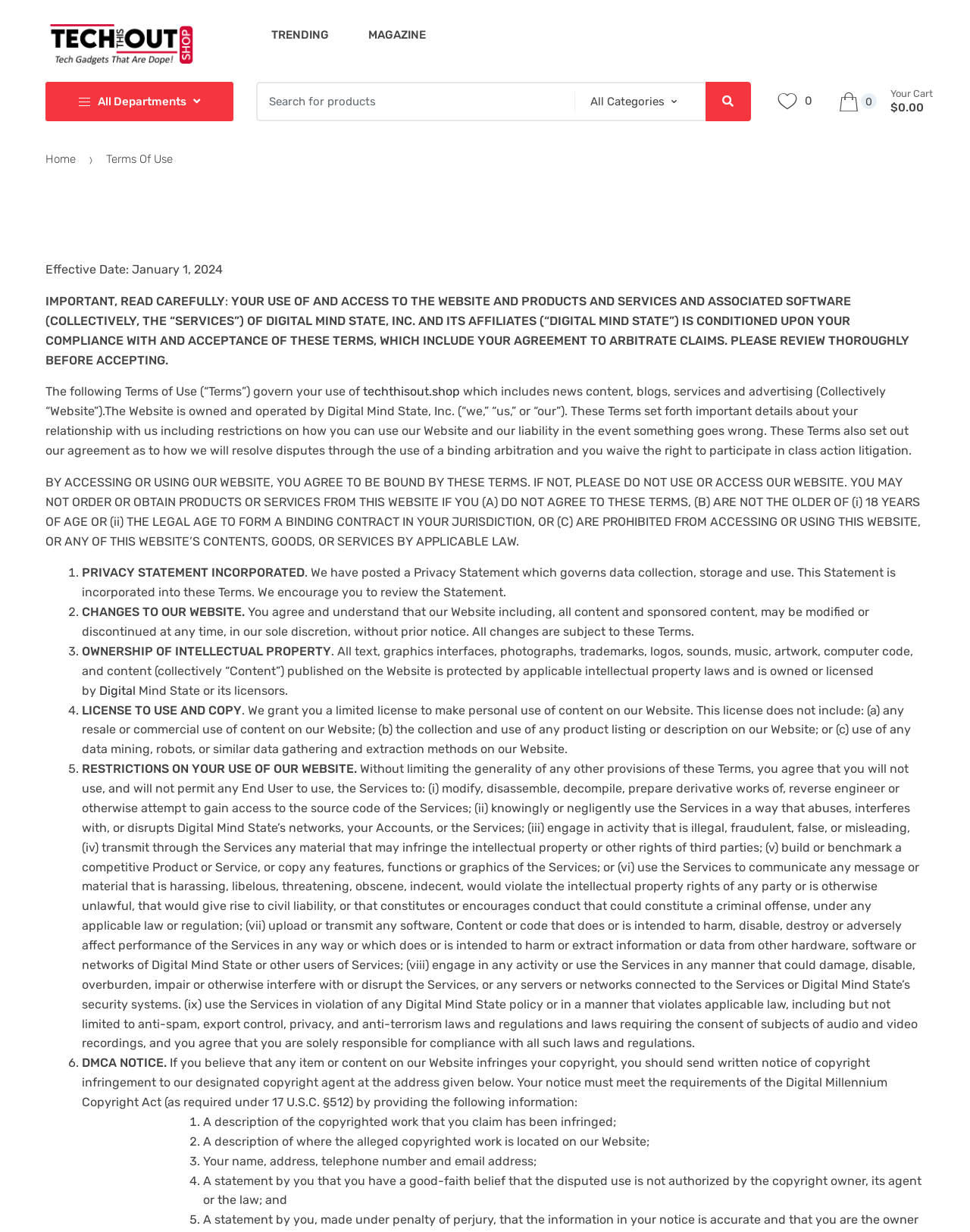Based on the image, provide a detailed response to the question:
What should you do if you believe that any item or content on the Website infringes your copyright?

I found the answer by reading the StaticText element with the text 'If you believe that any item or content on our Website infringes your copyright, you should send written notice of copyright infringement to our designated copyright agent at the address given below.'.